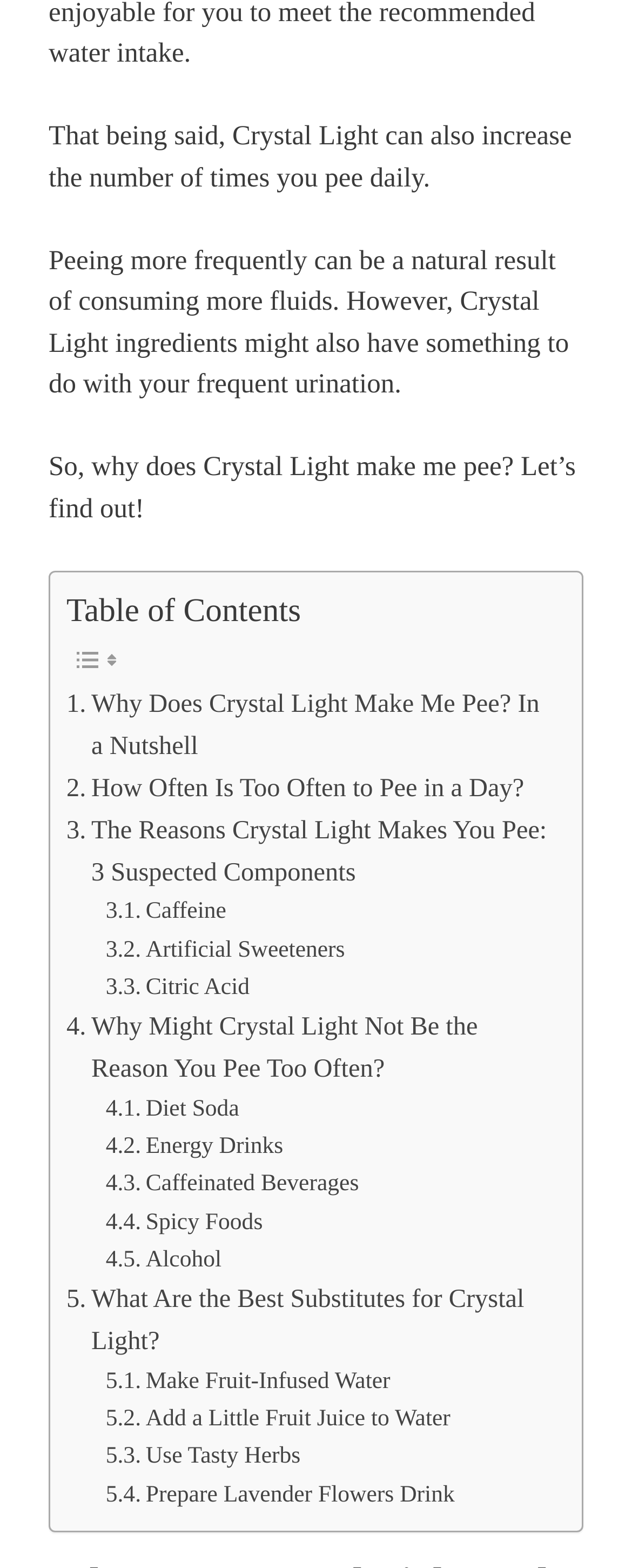Please find the bounding box coordinates of the element's region to be clicked to carry out this instruction: "View 'The Reasons Crystal Light Makes You Pee: 3 Suspected Components'".

[0.105, 0.517, 0.869, 0.57]